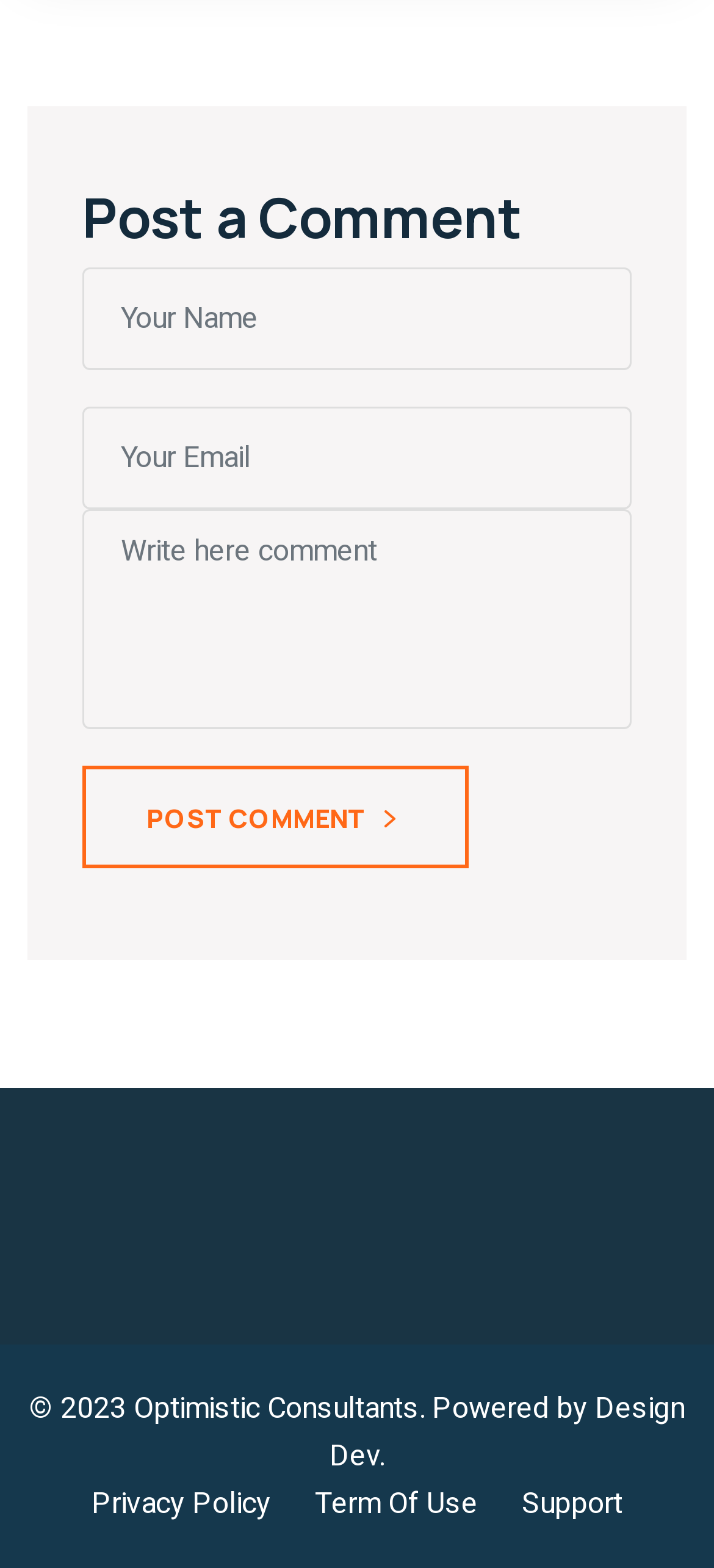How many links are there in the footer?
Provide an in-depth and detailed explanation in response to the question.

The footer section of the webpage contains five links: 'Optimistic Consultants', 'Design Dev.', 'Privacy Policy', 'Term Of Use', and 'Support'. These links are located at the bottom of the webpage and are likely used for navigating to other related pages or websites.